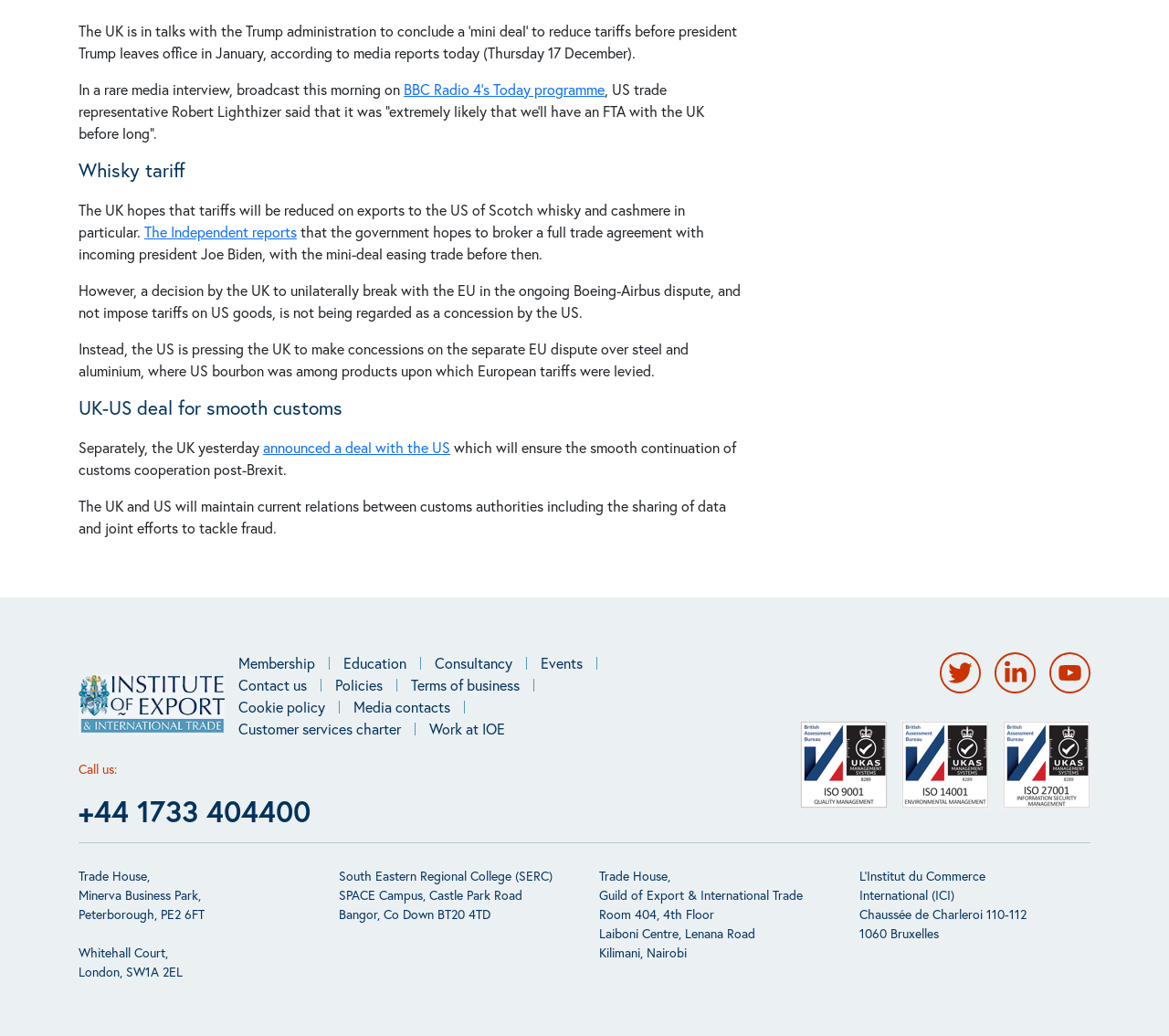Find the bounding box coordinates for the HTML element specified by: "Consultancy".

[0.372, 0.629, 0.462, 0.65]